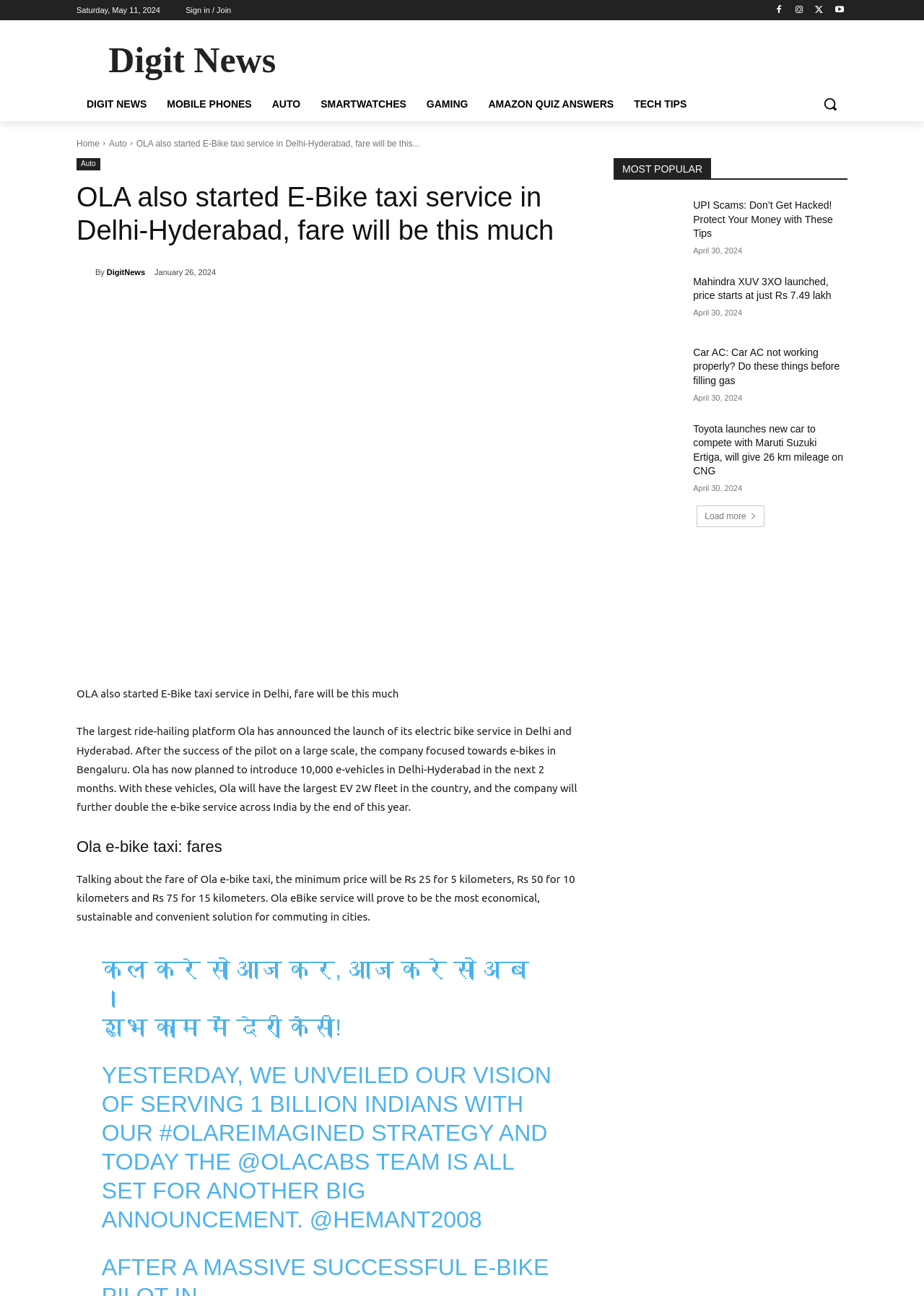Using the information in the image, could you please answer the following question in detail:
What is the date of the article?

The date of the article can be found at the top of the webpage, where it says 'Saturday, May 11, 2024'. This indicates the date when the article was published.